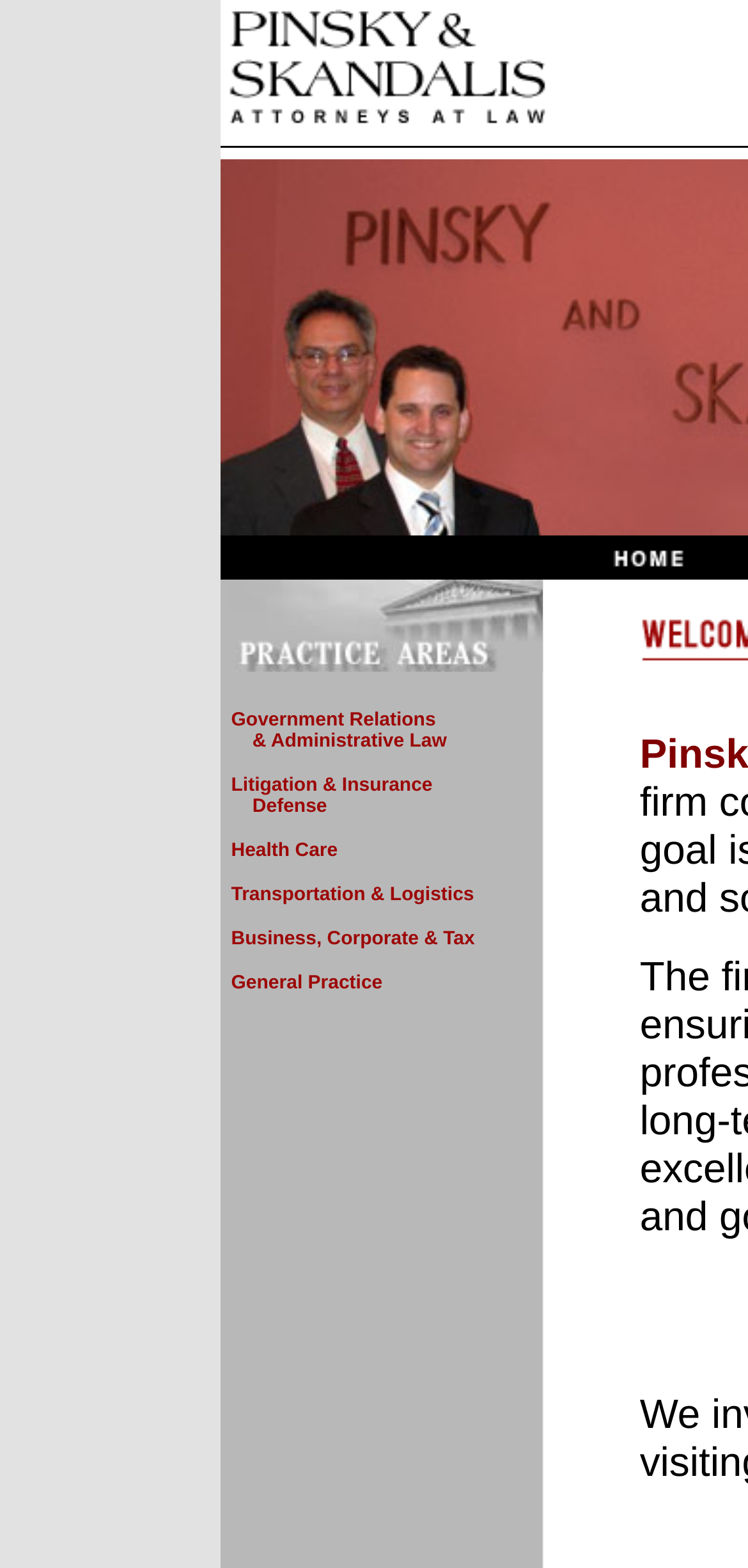Predict the bounding box coordinates for the UI element described as: "Instagram". The coordinates should be four float numbers between 0 and 1, presented as [left, top, right, bottom].

None